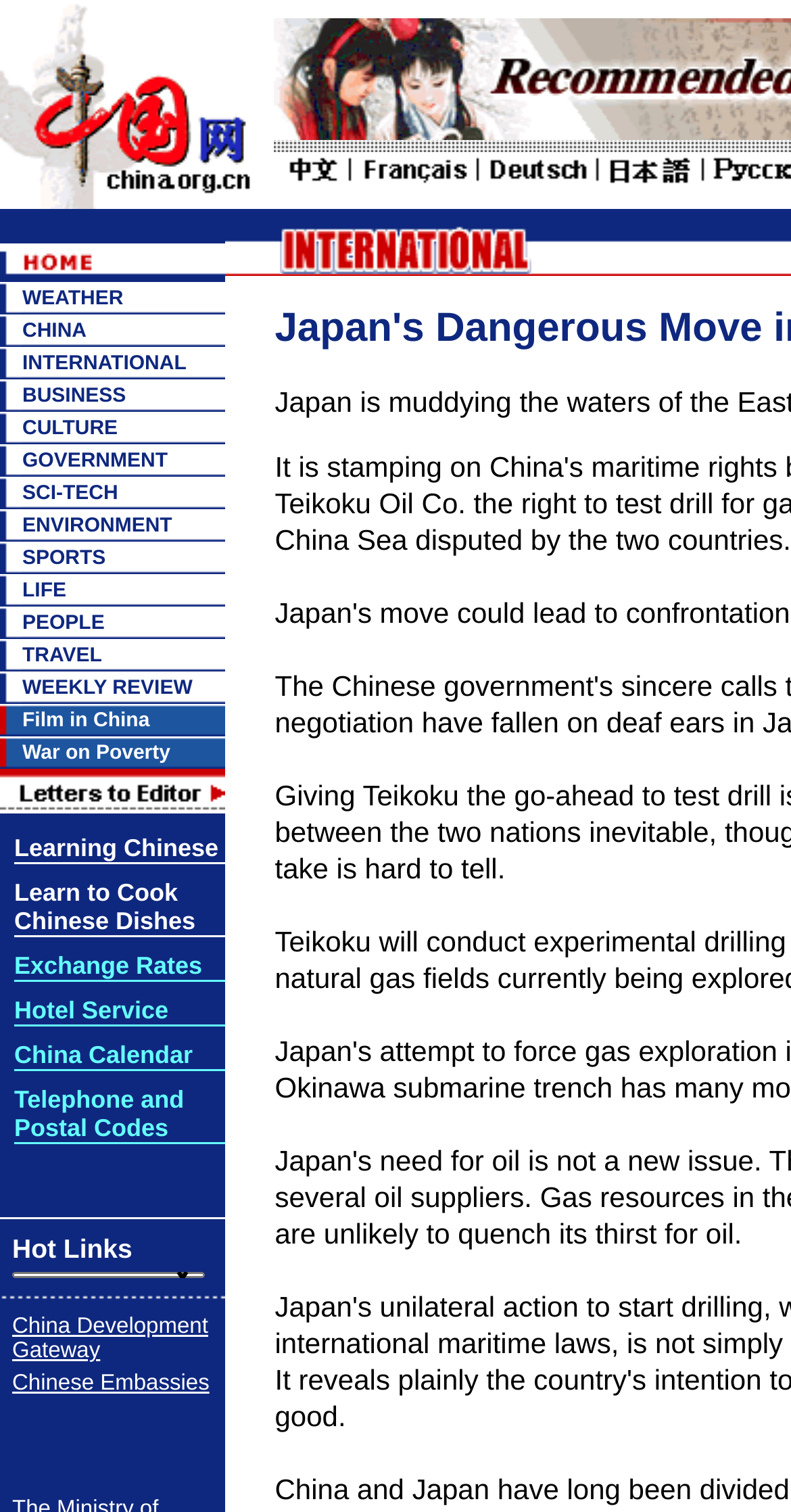Locate the bounding box coordinates of the clickable area to execute the instruction: "Explore the international business news". Provide the coordinates as four float numbers between 0 and 1, represented as [left, top, right, bottom].

[0.028, 0.233, 0.236, 0.248]